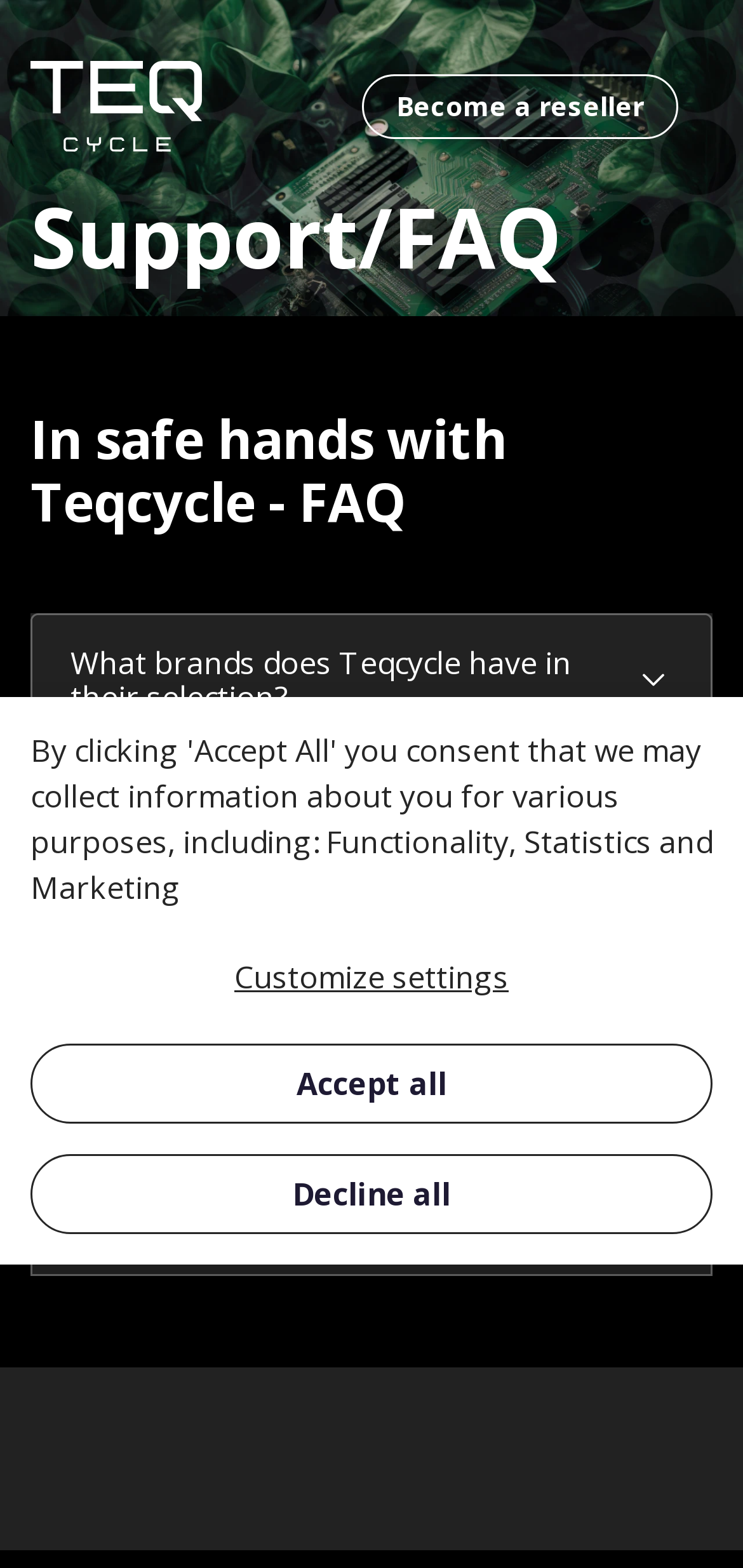Please specify the bounding box coordinates for the clickable region that will help you carry out the instruction: "Open navigation".

[0.933, 0.057, 0.979, 0.079]